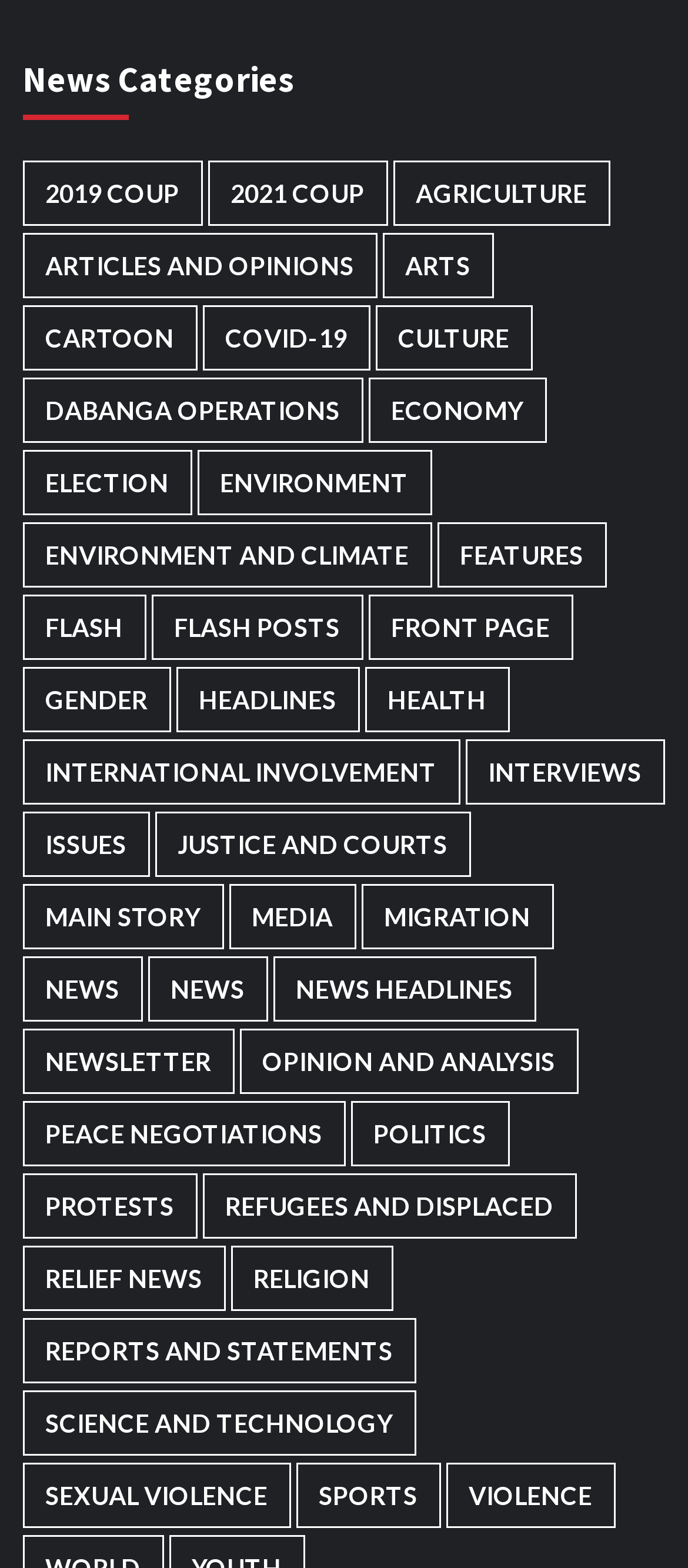Find the bounding box coordinates corresponding to the UI element with the description: "Sexual violence". The coordinates should be formatted as [left, top, right, bottom], with values as floats between 0 and 1.

[0.032, 0.933, 0.422, 0.974]